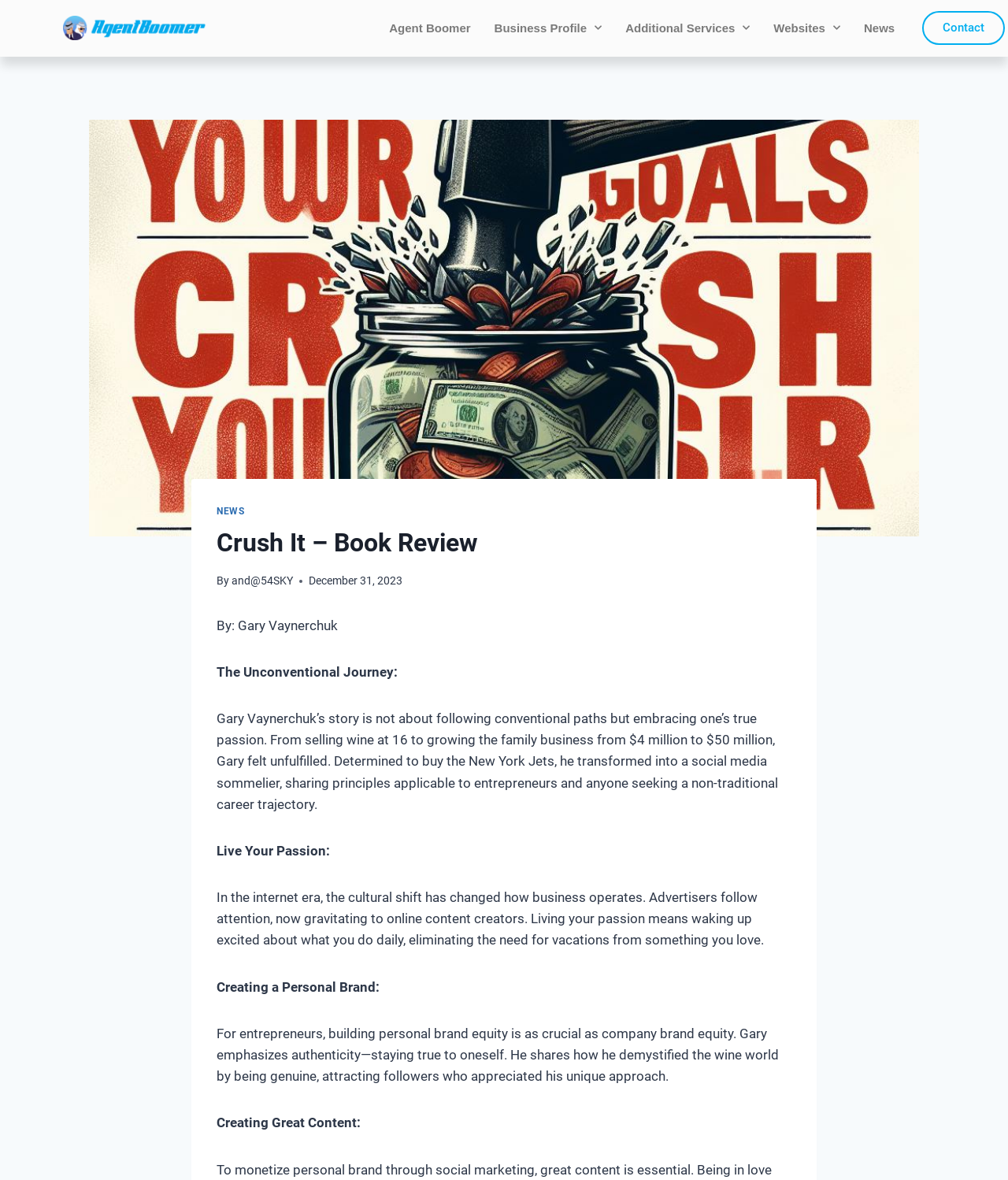Utilize the information from the image to answer the question in detail:
What is the date of the book review?

The date of the book review can be found in the time element present in the main content section of the webpage, which displays the date 'December 31, 2023'.